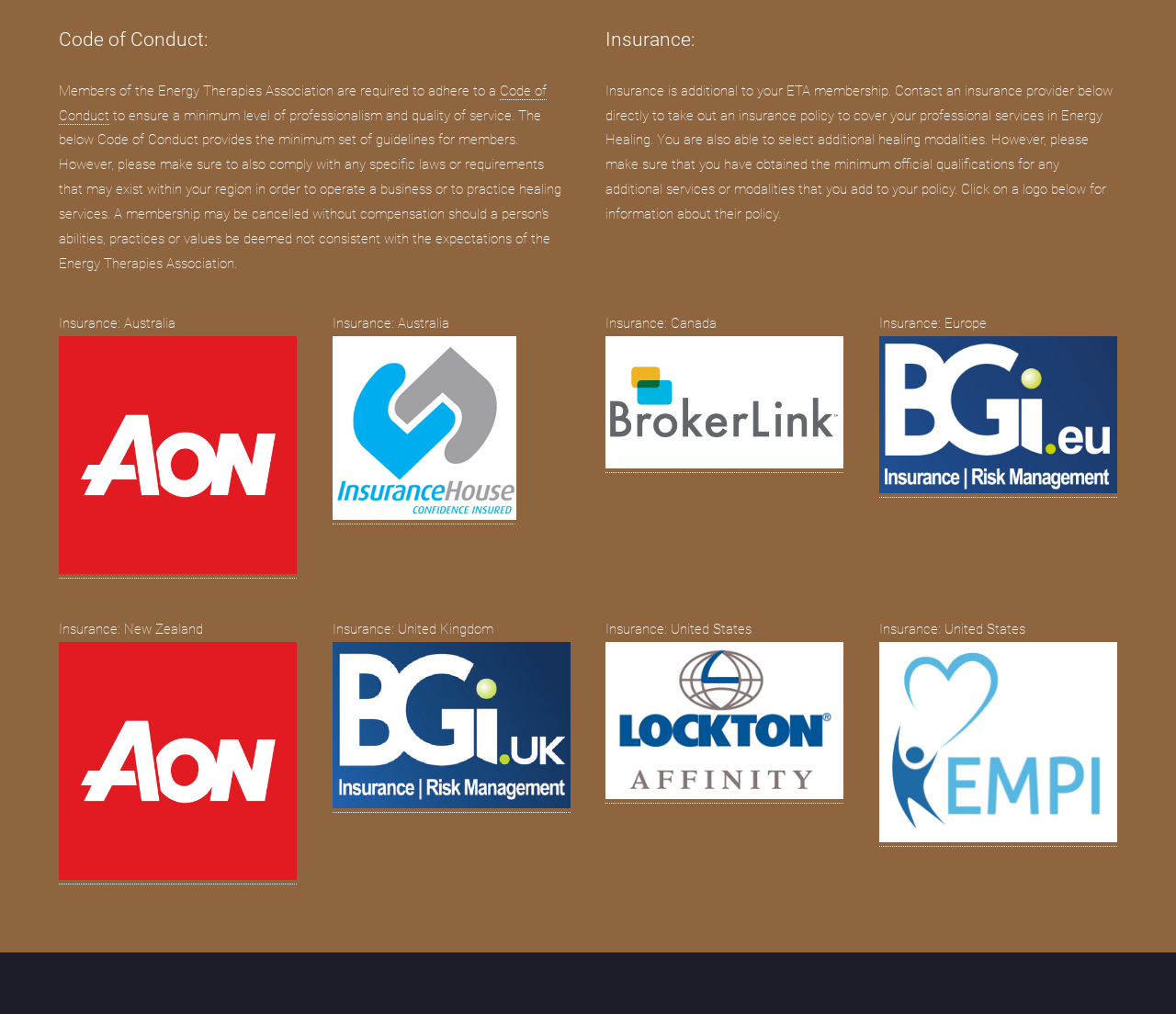Please specify the bounding box coordinates of the area that should be clicked to accomplish the following instruction: "Add your comments". The coordinates should consist of four float numbers between 0 and 1, i.e., [left, top, right, bottom].

None